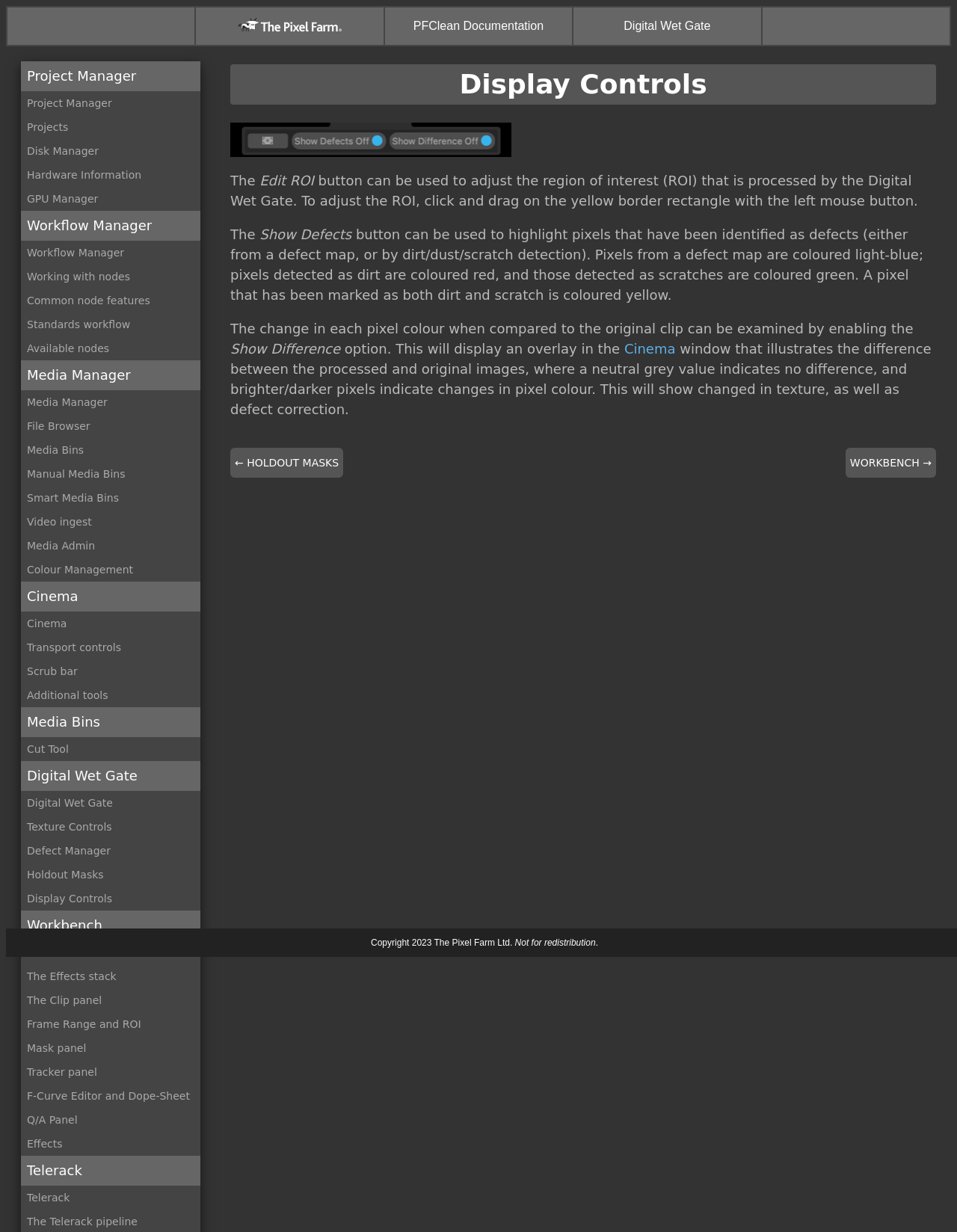Identify the bounding box for the UI element described as: "Cinema". The coordinates should be four float numbers between 0 and 1, i.e., [left, top, right, bottom].

[0.652, 0.277, 0.706, 0.29]